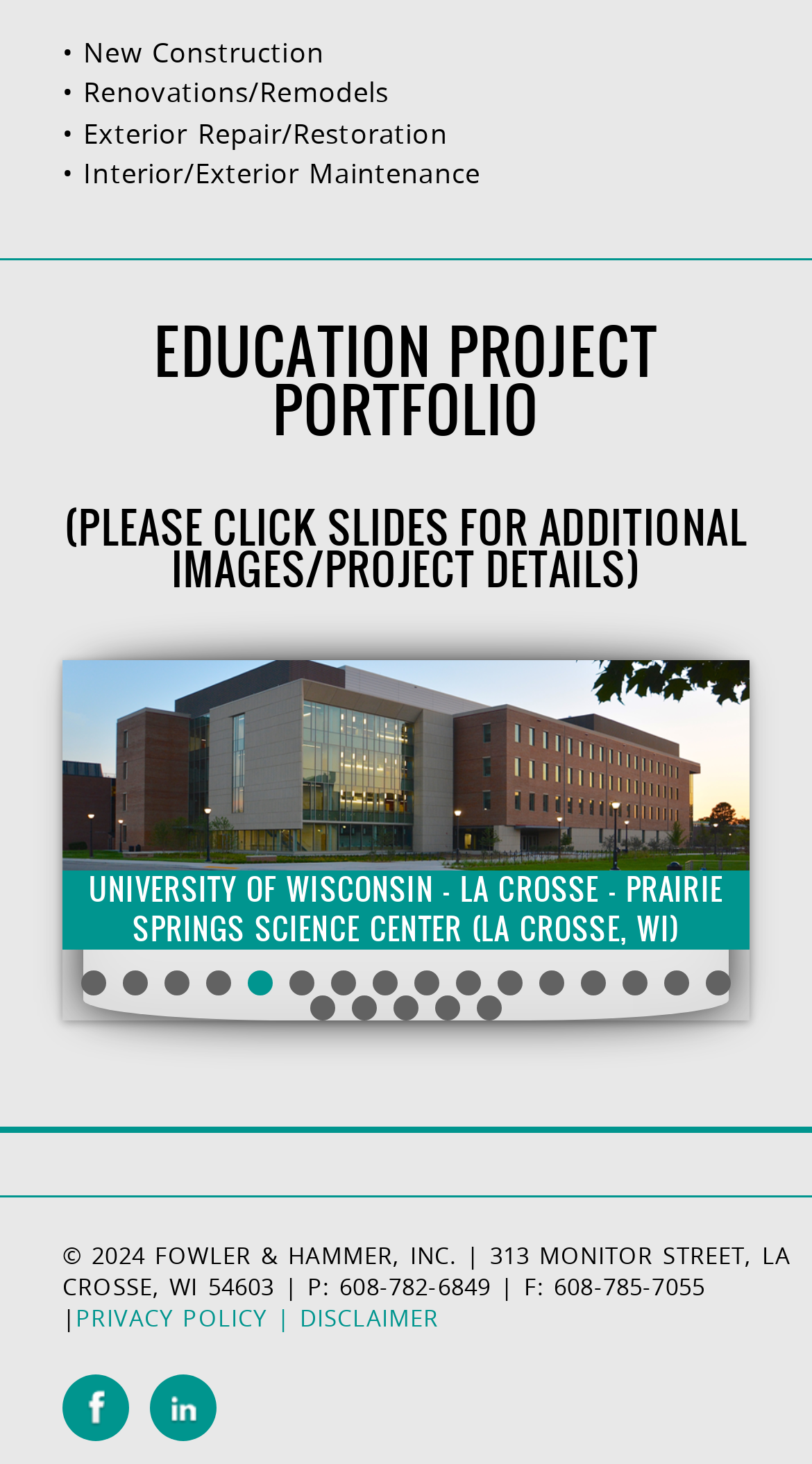What social media platforms does the company have a presence on?
Please provide a comprehensive answer based on the contents of the image.

The company's social media presence can be determined by looking at the links in the footer section of the webpage, which include links to Facebook and LinkedIn.